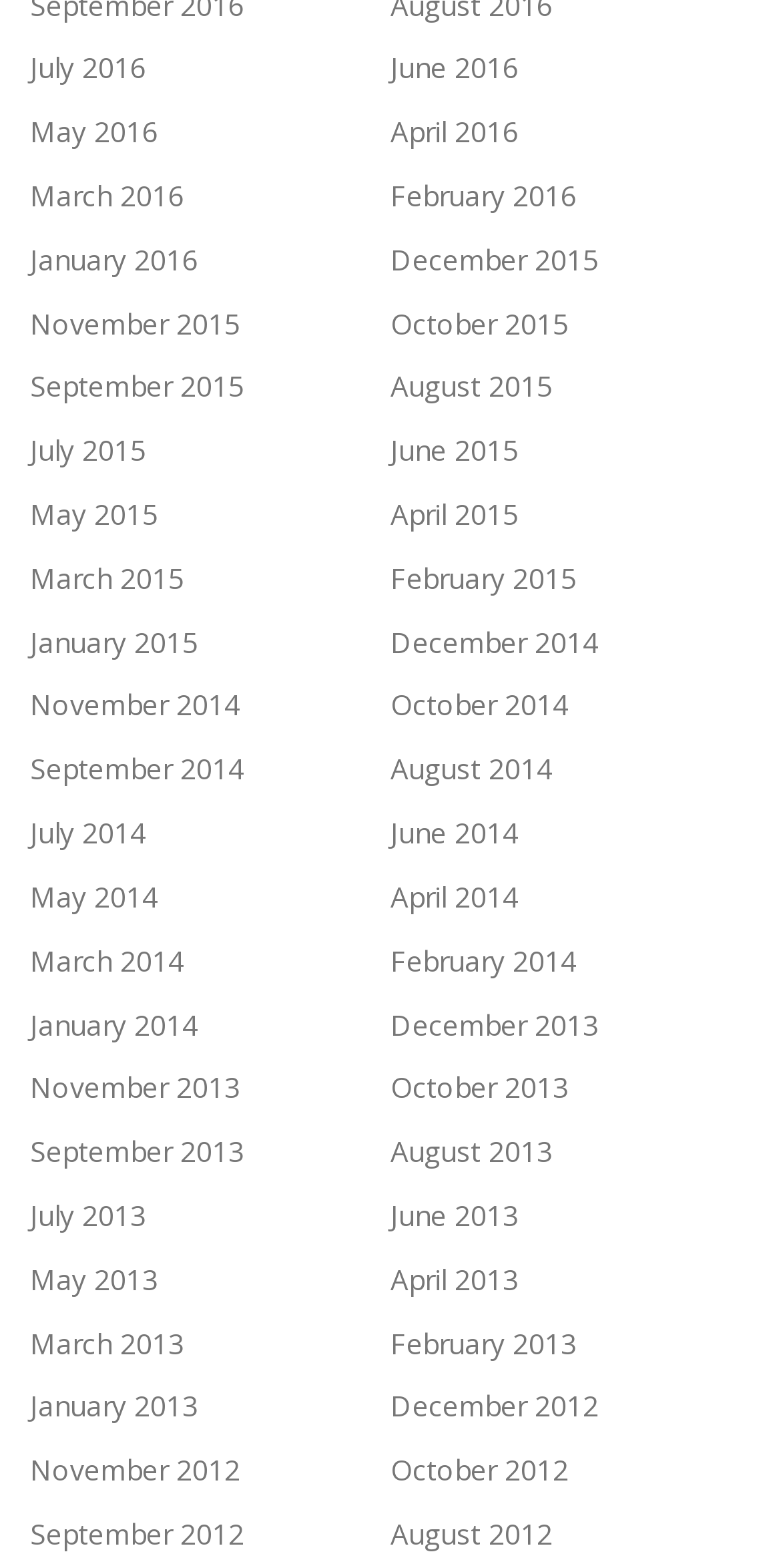Please specify the bounding box coordinates of the area that should be clicked to accomplish the following instruction: "View March 2013 archives". The coordinates should consist of four float numbers between 0 and 1, i.e., [left, top, right, bottom].

[0.038, 0.844, 0.236, 0.868]